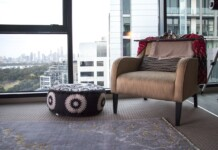Generate a detailed caption that describes the image.

This image showcases a cozy corner of a modern living space, featuring a stylish armchair draped with a grey throw blanket and adorned with decorative pillows, set against a backdrop of large windows that offer a stunning view of the urban skyline. In front of the chair, a round ottoman with a striking black and white pattern adds both functionality and a touch of artistic flair to the room. The soft, neutral tones of the armchair harmonize with the light-colored rug, creating a serene and inviting atmosphere. This setup exemplifies a perfect blend of comfort and contemporary design, ideal for relaxation while enjoying the view of the city.